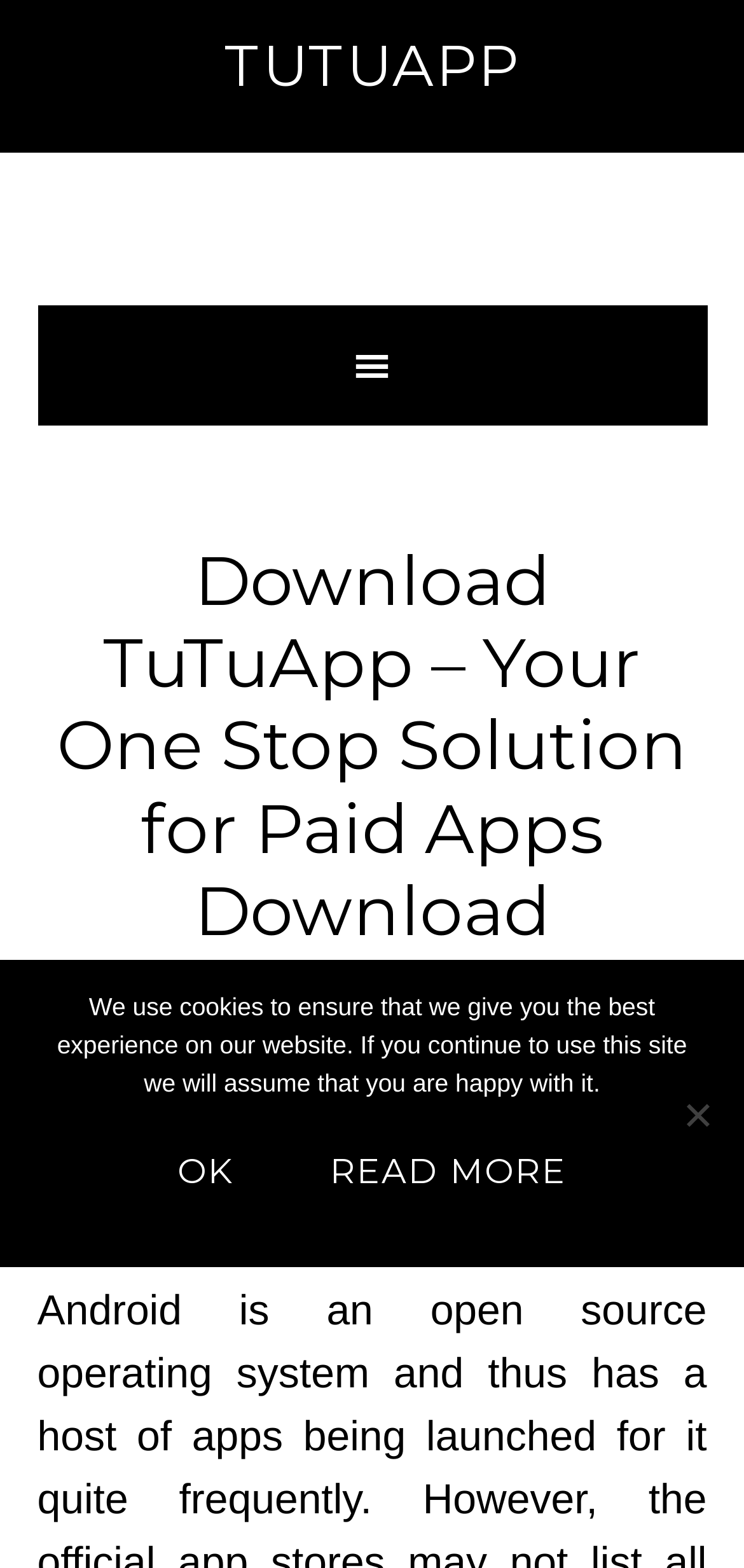What is the date of the article?
Based on the image, please offer an in-depth response to the question.

The date of the article can be found in the time element 'September 20, 2017' below the heading, which indicates when the article was published.